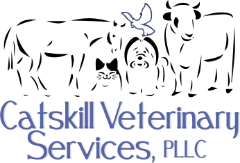What is the color of the font used for the name?
Look at the webpage screenshot and answer the question with a detailed explanation.

The logo prominently displays the name 'Catskill Veterinary Services' in a light blue font, with 'PLLC' featured below it in a complementary style.